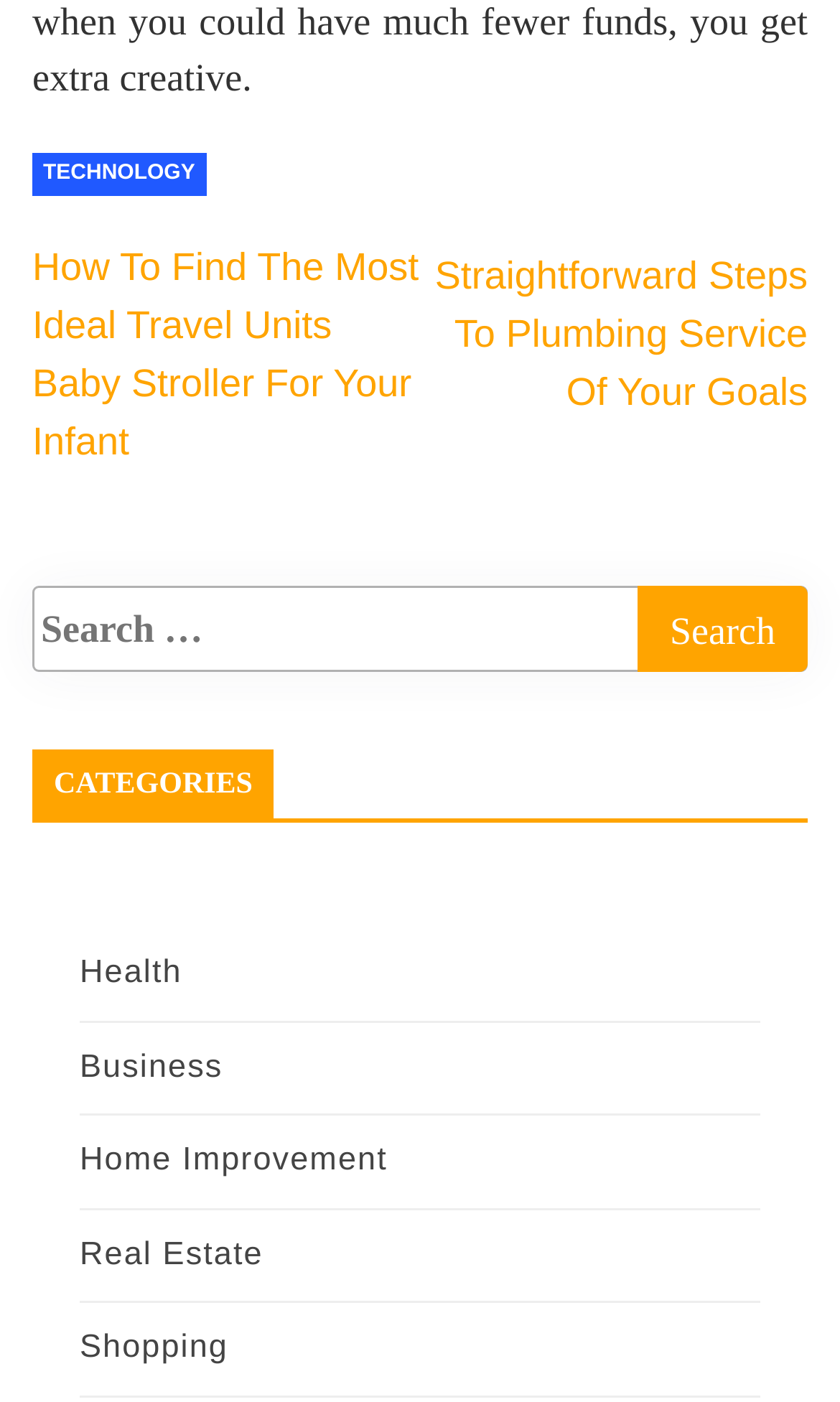Determine the bounding box coordinates for the area that should be clicked to carry out the following instruction: "Search for something".

[0.038, 0.418, 0.962, 0.479]